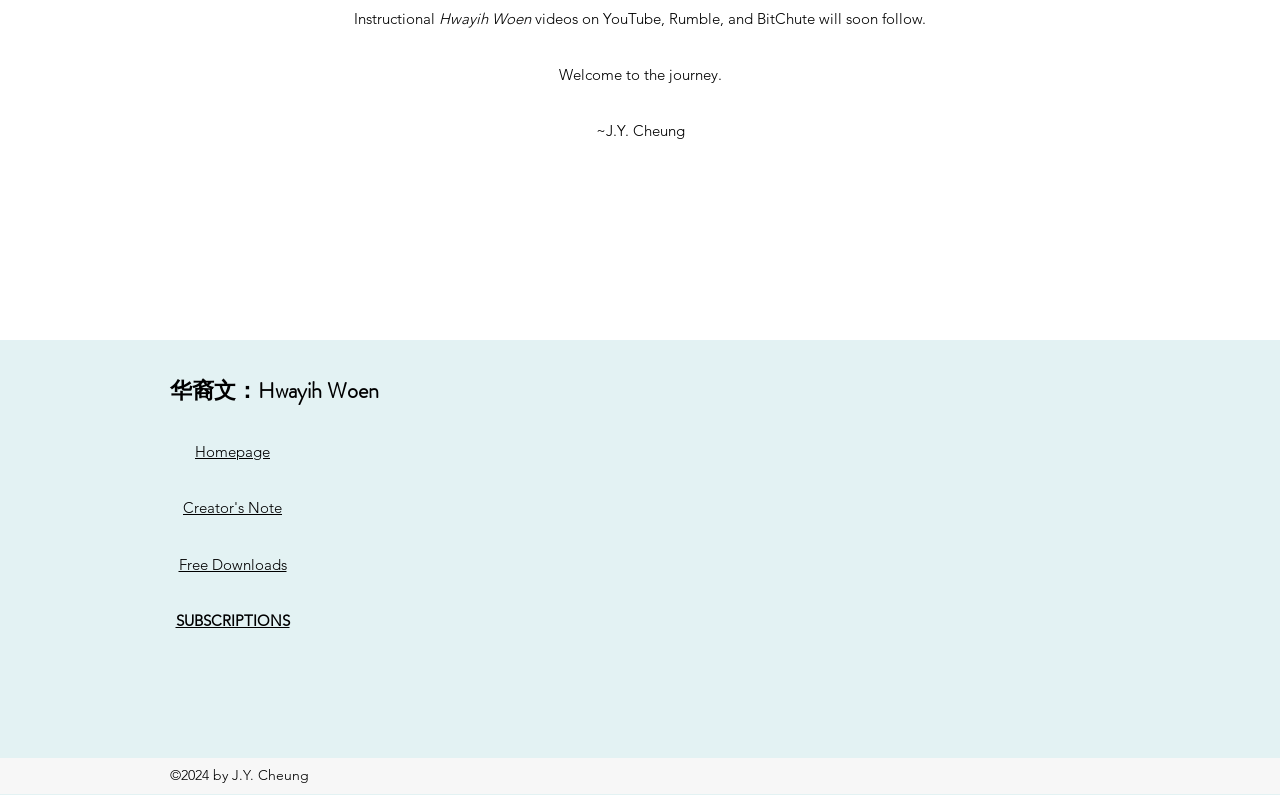Answer the following query with a single word or phrase:
What is the year of copyright?

2024